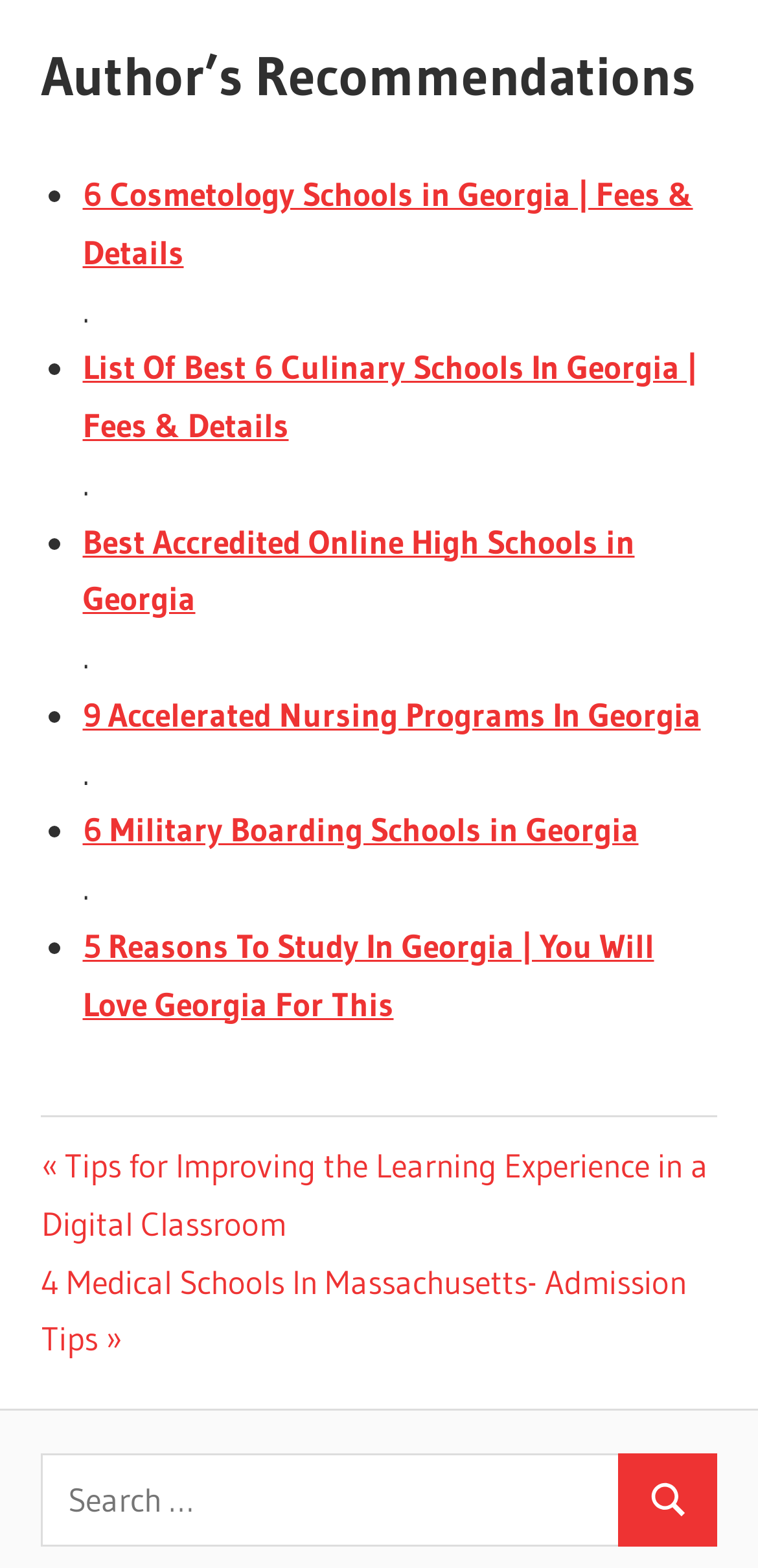How many links are listed under 'Author’s Recommendations'?
Please give a detailed and elaborate explanation in response to the question.

Under the heading 'Author’s Recommendations', there are six links listed, each with a bullet point and a period at the end. These links are related to different educational topics in Georgia.